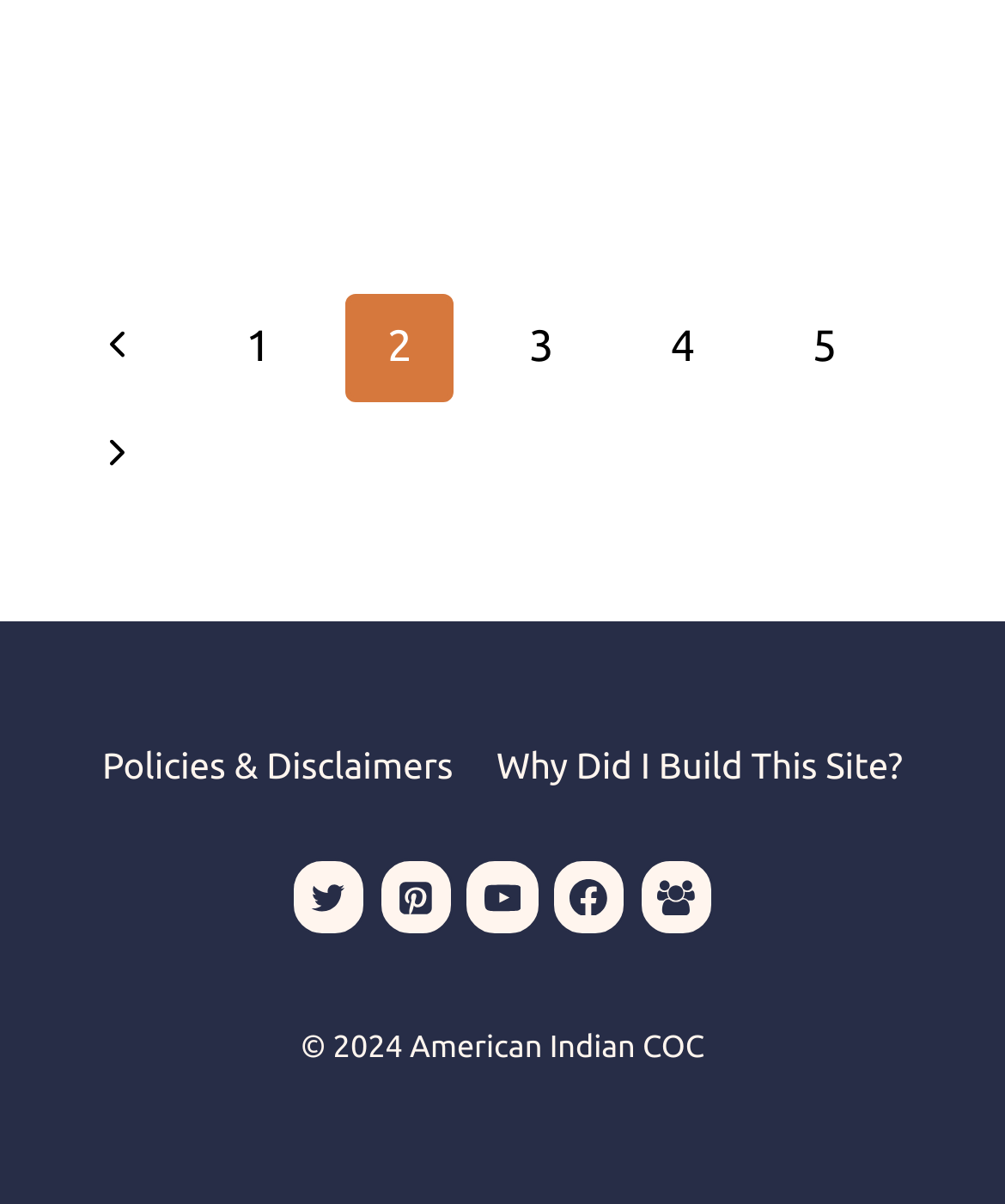How many links are in the top navigation?
Based on the image, answer the question with as much detail as possible.

The top navigation section contains 6 links, including previous and next page links, as well as 4 numbered links, which suggests that the webpage has multiple pages and the user can navigate through them.